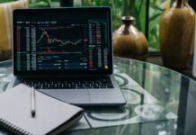Reply to the question with a brief word or phrase: What is the atmosphere of the workspace?

Serene